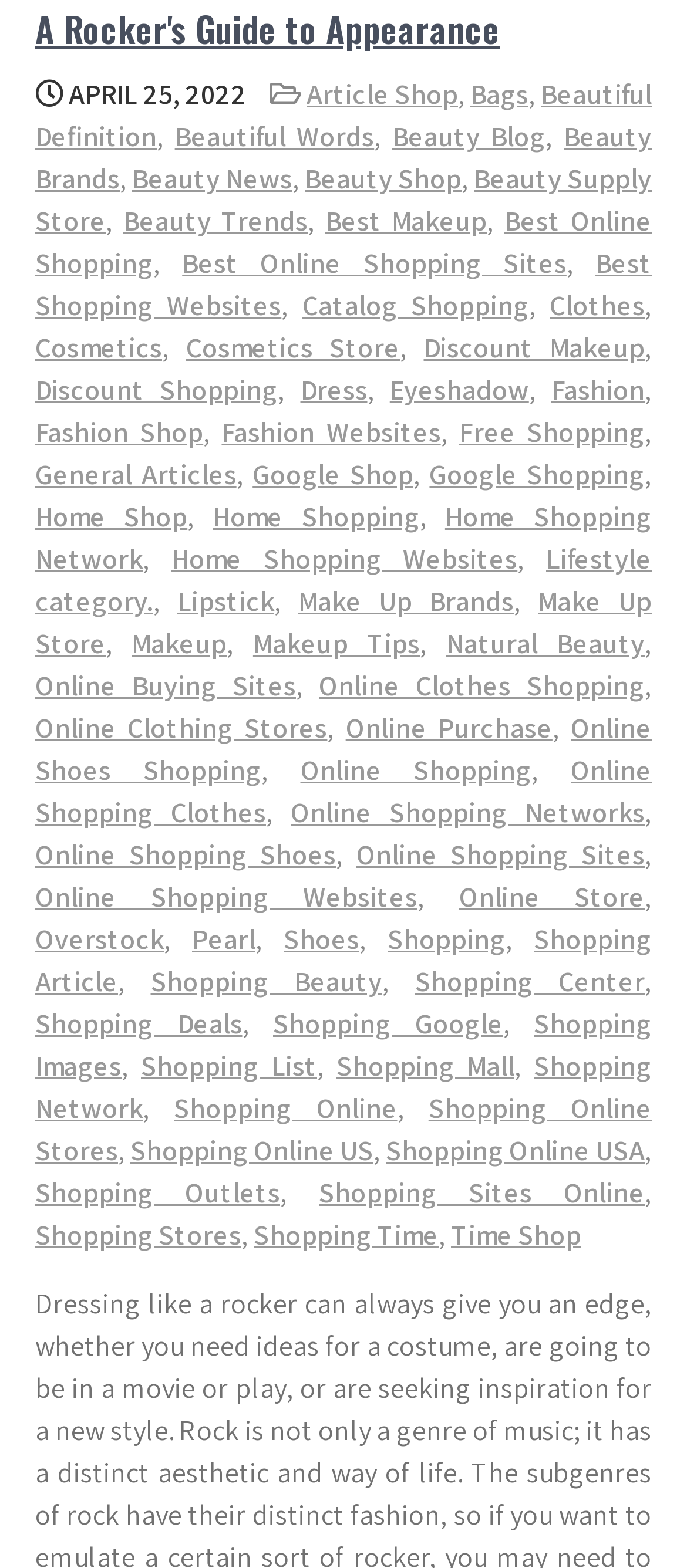Please identify the bounding box coordinates of the clickable area that will allow you to execute the instruction: "Check out 'Shoes'".

[0.413, 0.587, 0.523, 0.611]